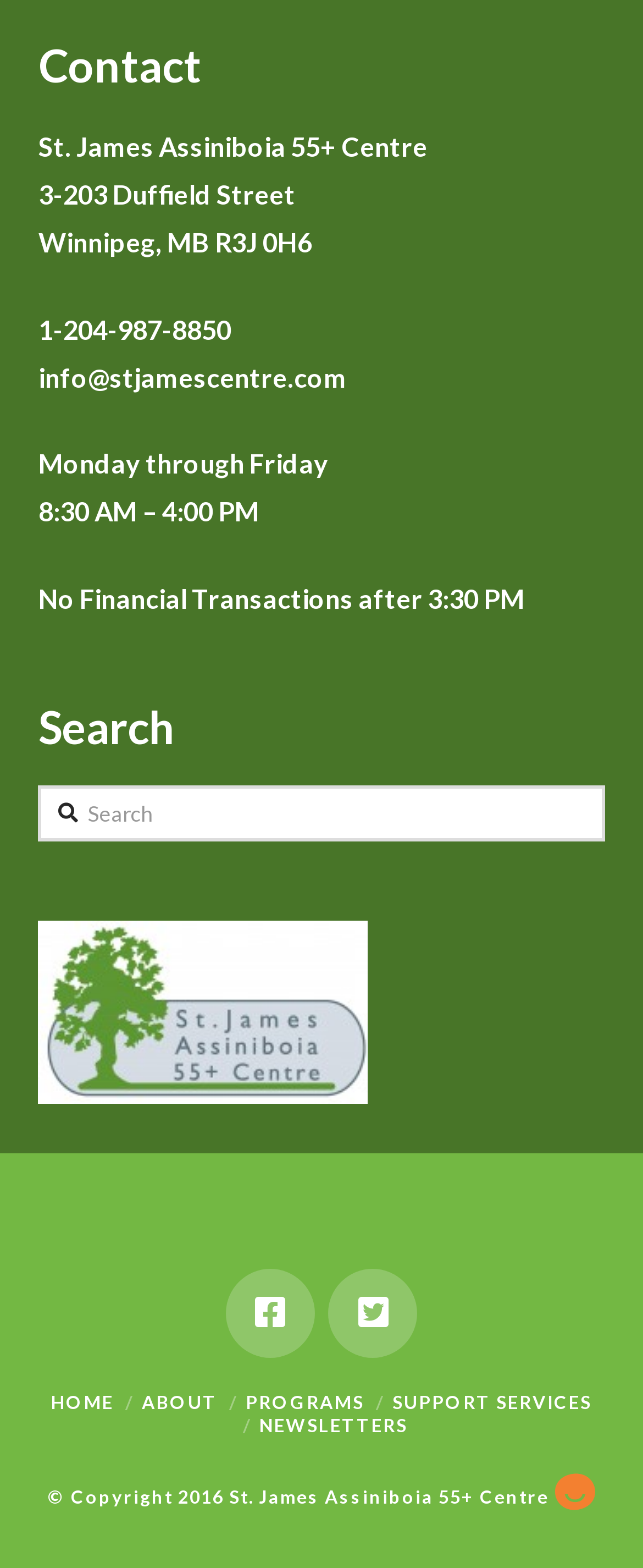How can I contact St. James Assiniboia 55+ Centre by phone?
Give a one-word or short-phrase answer derived from the screenshot.

1-204-987-8850